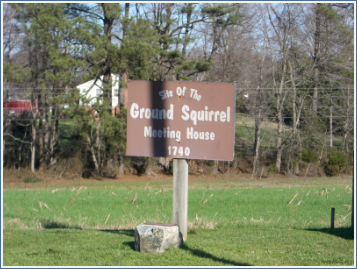Give a detailed account of the visual elements in the image.

The image depicts a brown wooden sign prominently displaying the text "Site Of The Ground Squirrel Meeting House" along with the year "1740." This historical marker stands in a grassy area, surrounded by sparse trees, indicating a rural setting. The sign is supported by a wooden post, and a stone base is visible below it, grounding the structure in place. The background features more trees, and a hint of a building can be seen in the distance, suggesting that this location has historical significance, potentially related to community gatherings or events from the past.